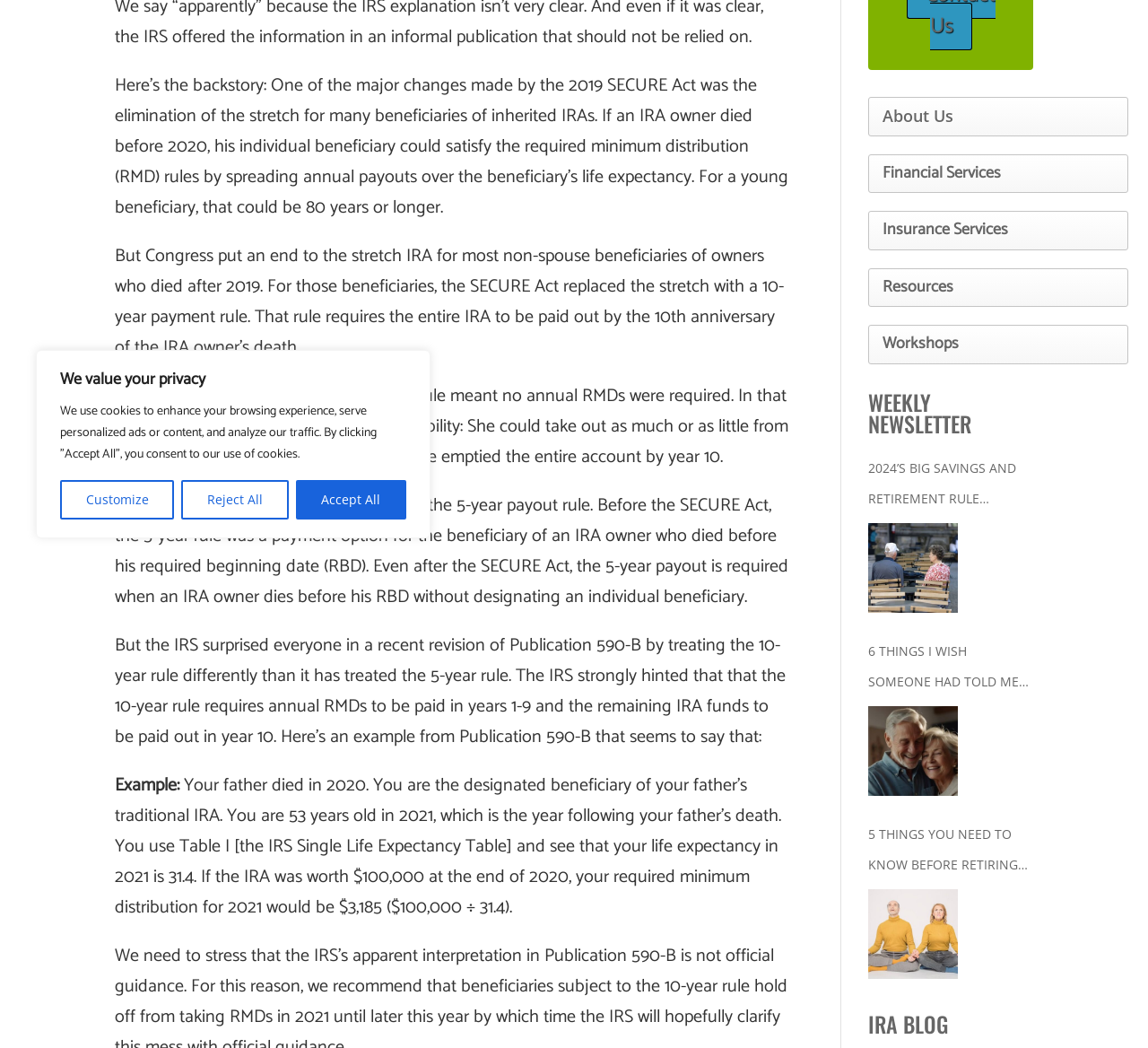From the given element description: "Terms & Conditions", find the bounding box for the UI element. Provide the coordinates as four float numbers between 0 and 1, in the order [left, top, right, bottom].

None